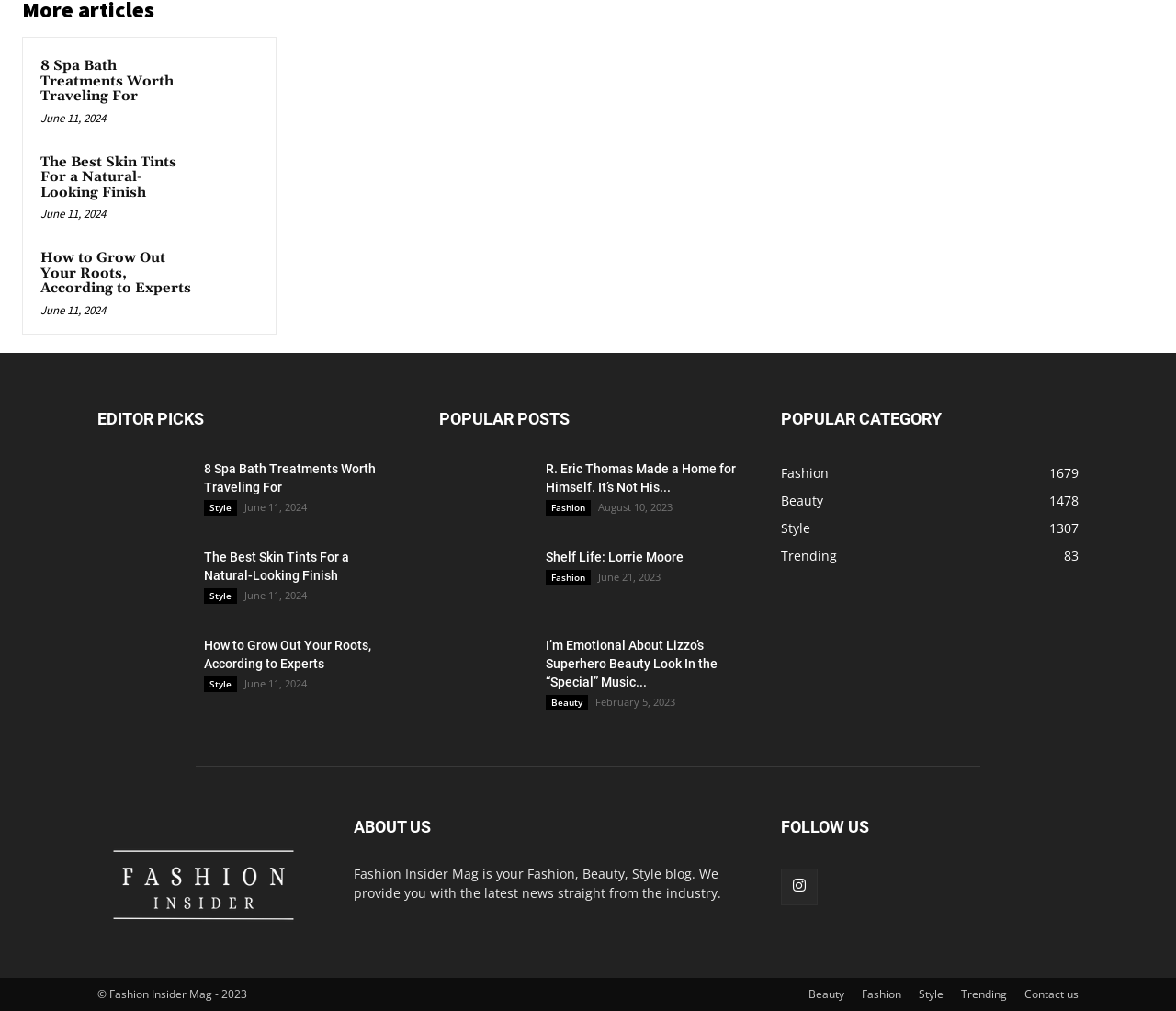Identify the bounding box coordinates of the region I need to click to complete this instruction: "Visit the page about Steve Holgate".

None